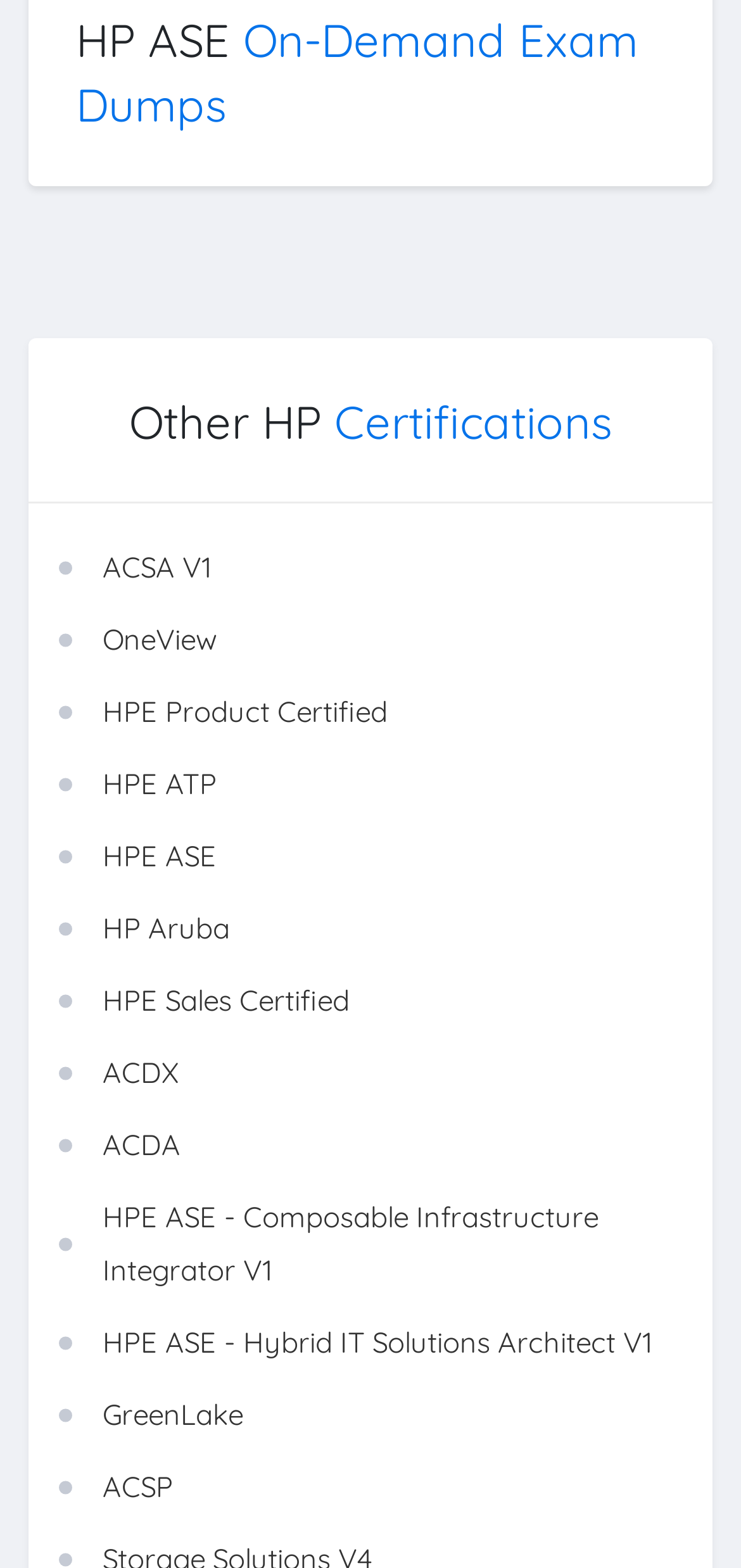How many certifications have 'HPE ASE' in their name?
Carefully analyze the image and provide a detailed answer to the question.

I searched for certifications with 'HPE ASE' in their name and found three: HPE ASE, HPE ASE - Composable Infrastructure Integrator V1, and HPE ASE - Hybrid IT Solutions Architect V1.